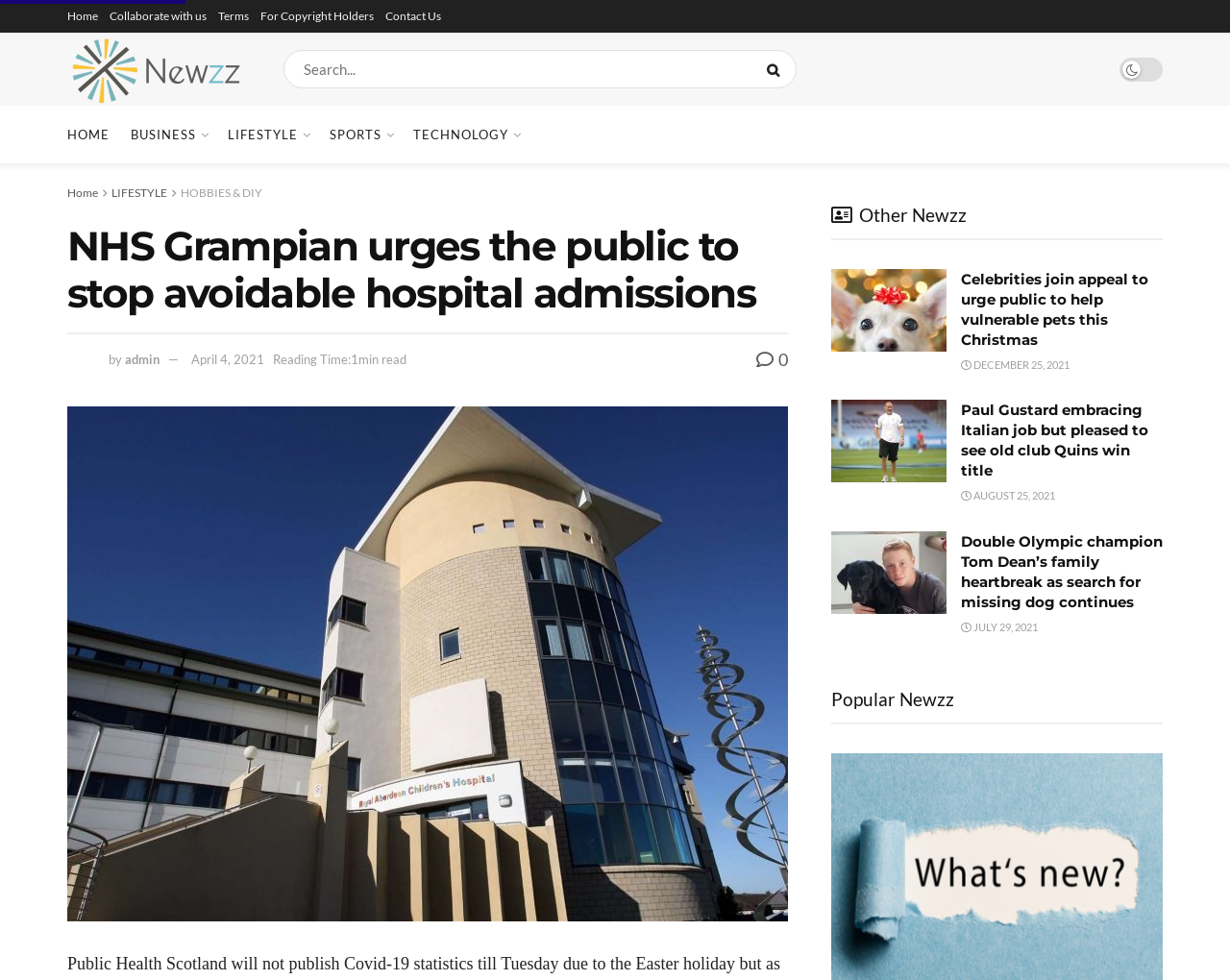What is the name of the NHS organization?
Using the image, answer in one word or phrase.

NHS Grampian